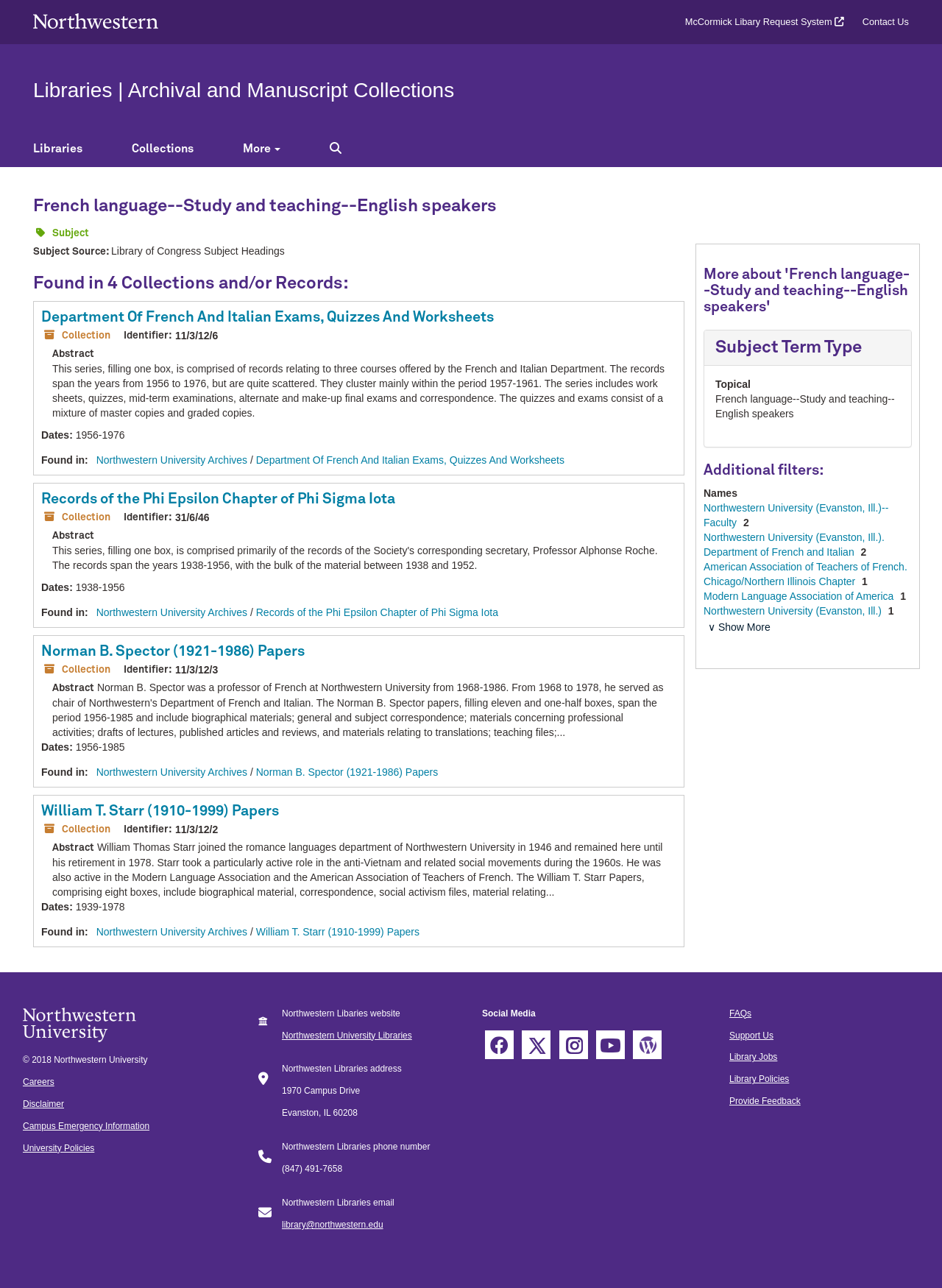Determine the bounding box coordinates of the clickable region to follow the instruction: "Click the Northwestern University logo".

[0.035, 0.01, 0.168, 0.022]